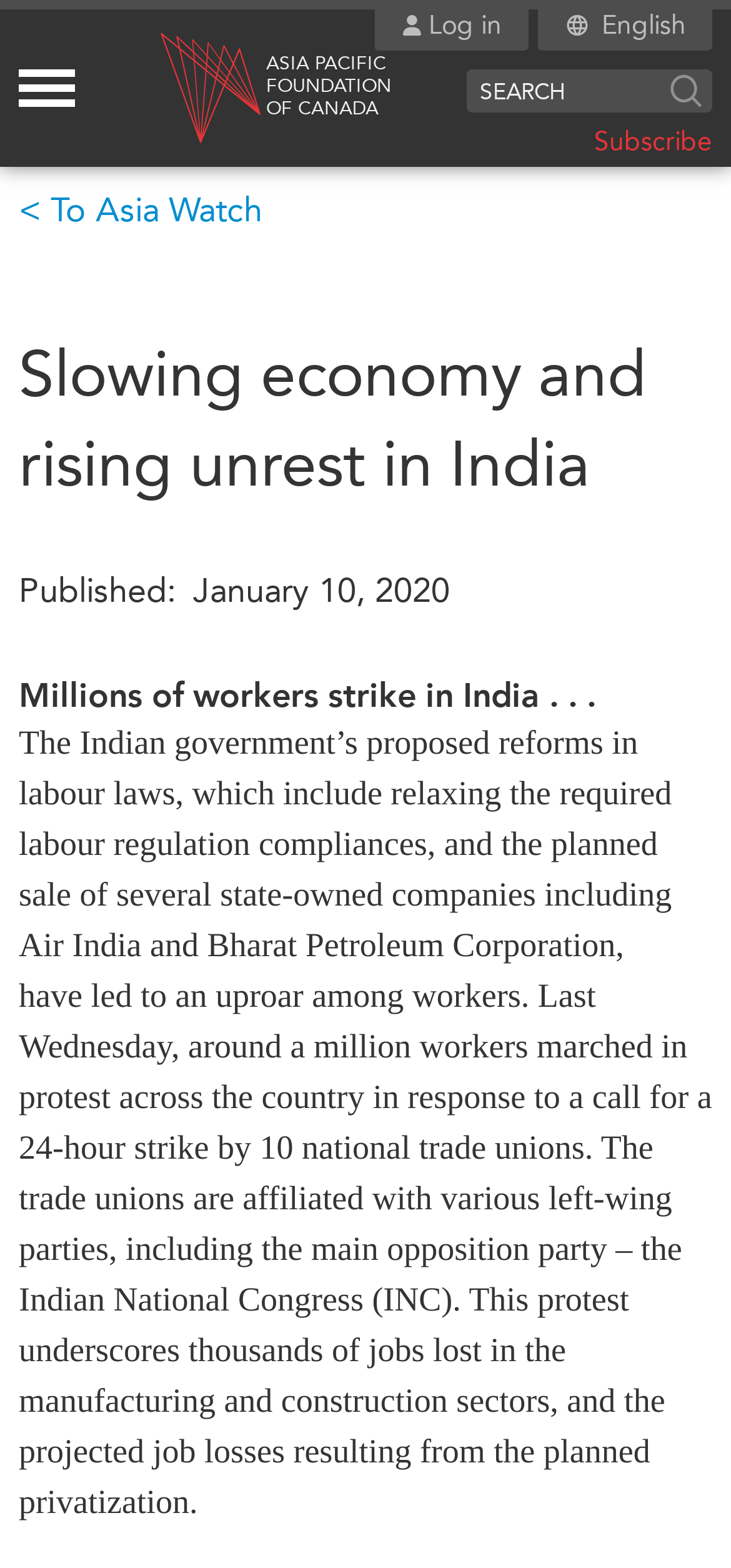Identify the bounding box coordinates for the element you need to click to achieve the following task: "Search for something". Provide the bounding box coordinates as four float numbers between 0 and 1, in the form [left, top, right, bottom].

[0.639, 0.044, 0.895, 0.071]